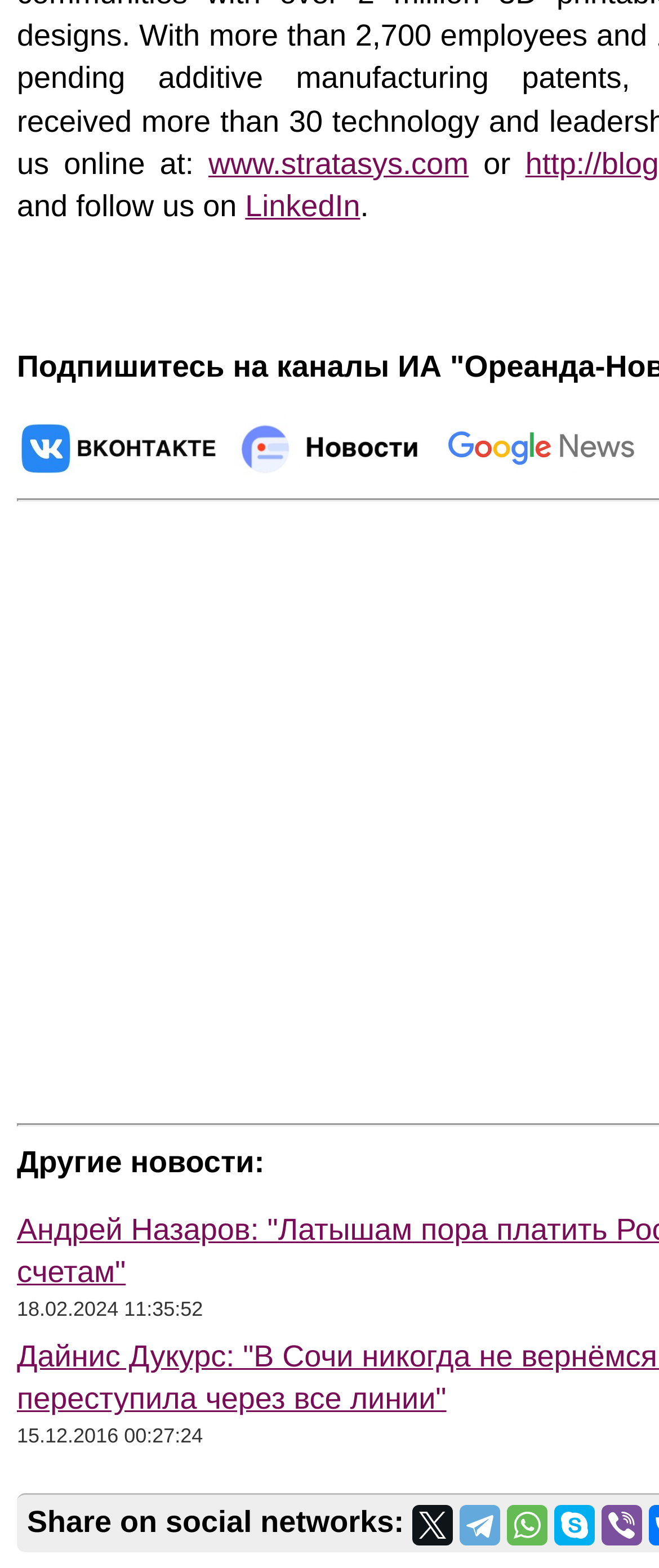Predict the bounding box of the UI element that fits this description: "www.stratasys.com".

[0.316, 0.093, 0.711, 0.115]